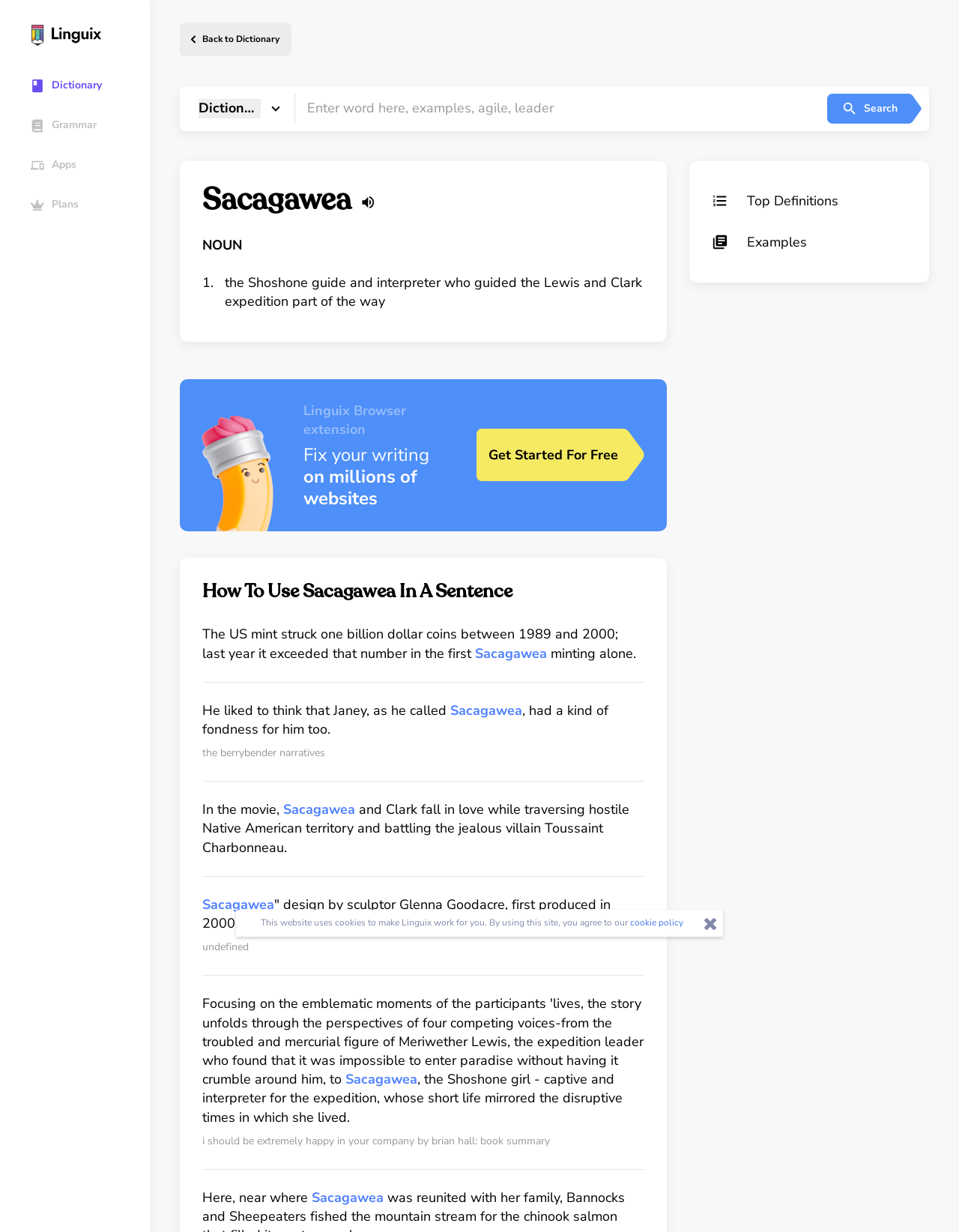Create a detailed description of the webpage's content and layout.

The webpage is about the definition of Sacagawea, a Shoshone guide and interpreter who played a significant role in the Lewis and Clark expedition. At the top left corner, there is a Linguix logo and a link to the main page. Below it, there are four links to different sections: Dictionary, Grammar, Apps, and Plans. 

On the right side of the top section, there is a search bar with a button and a dropdown menu. Below the search bar, there is a heading that reads "Sacagawea" and a link to listen to the pronunciation of the word. 

The definition of Sacagawea is provided, stating that she was a Shoshone guide and interpreter who guided the Lewis and Clark expedition part of the way. There are also links to "Top Definitions" and "Examples" on the right side of the definition section.

Below the definition, there is a section promoting the Linguix Browser extension, which can help fix writing on millions of websites. There is a call-to-action button to get started for free.

The main content of the webpage is a section titled "How To Use Sacagawea In A Sentence", which provides several example sentences using the word Sacagawea. These sentences are from various sources, including books and movies.

At the bottom of the webpage, there is a notice about the website's cookie policy, with a link to learn more.